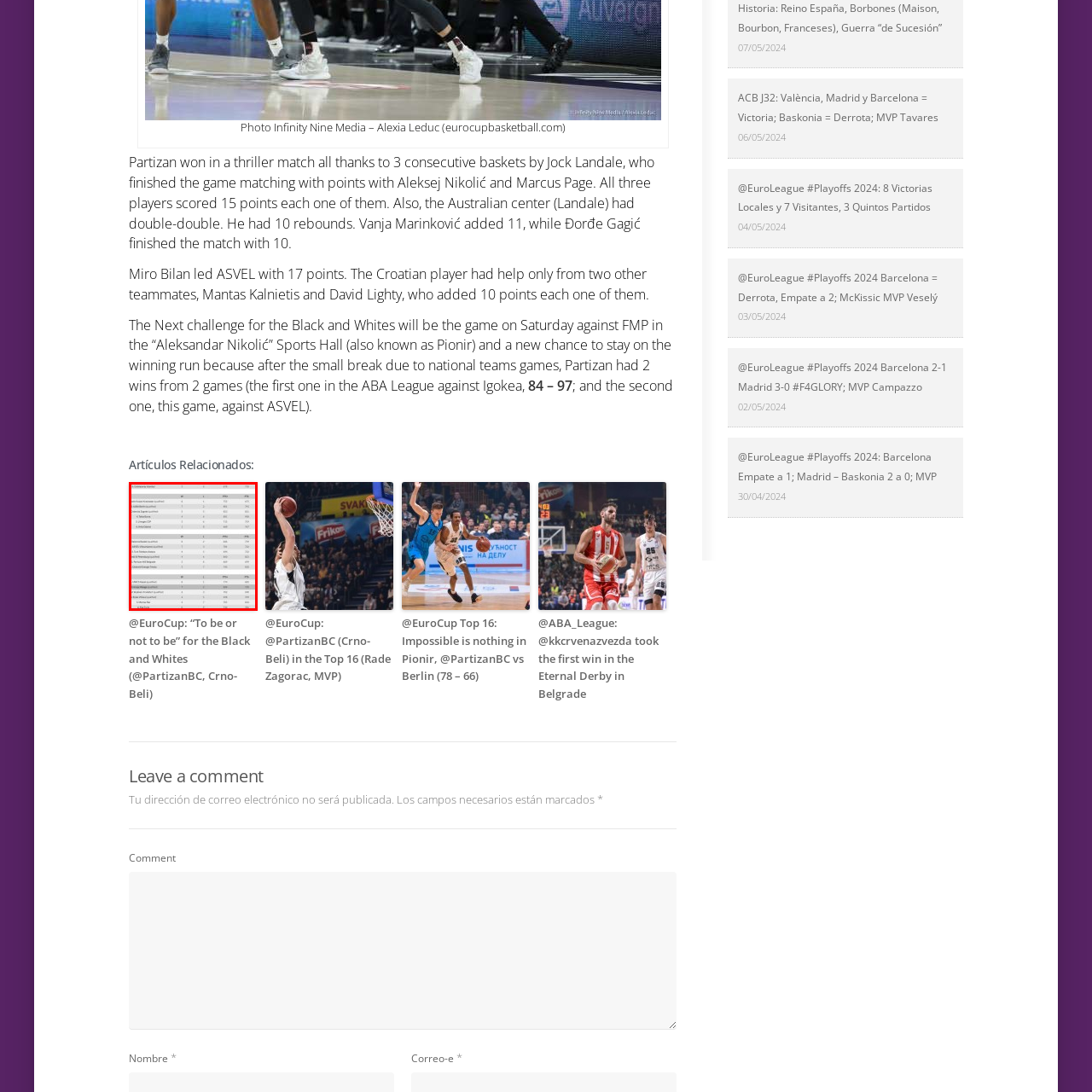What is the primary focus of the chart?
Inspect the image area bounded by the red box and answer the question with a single word or a short phrase.

Player achievements